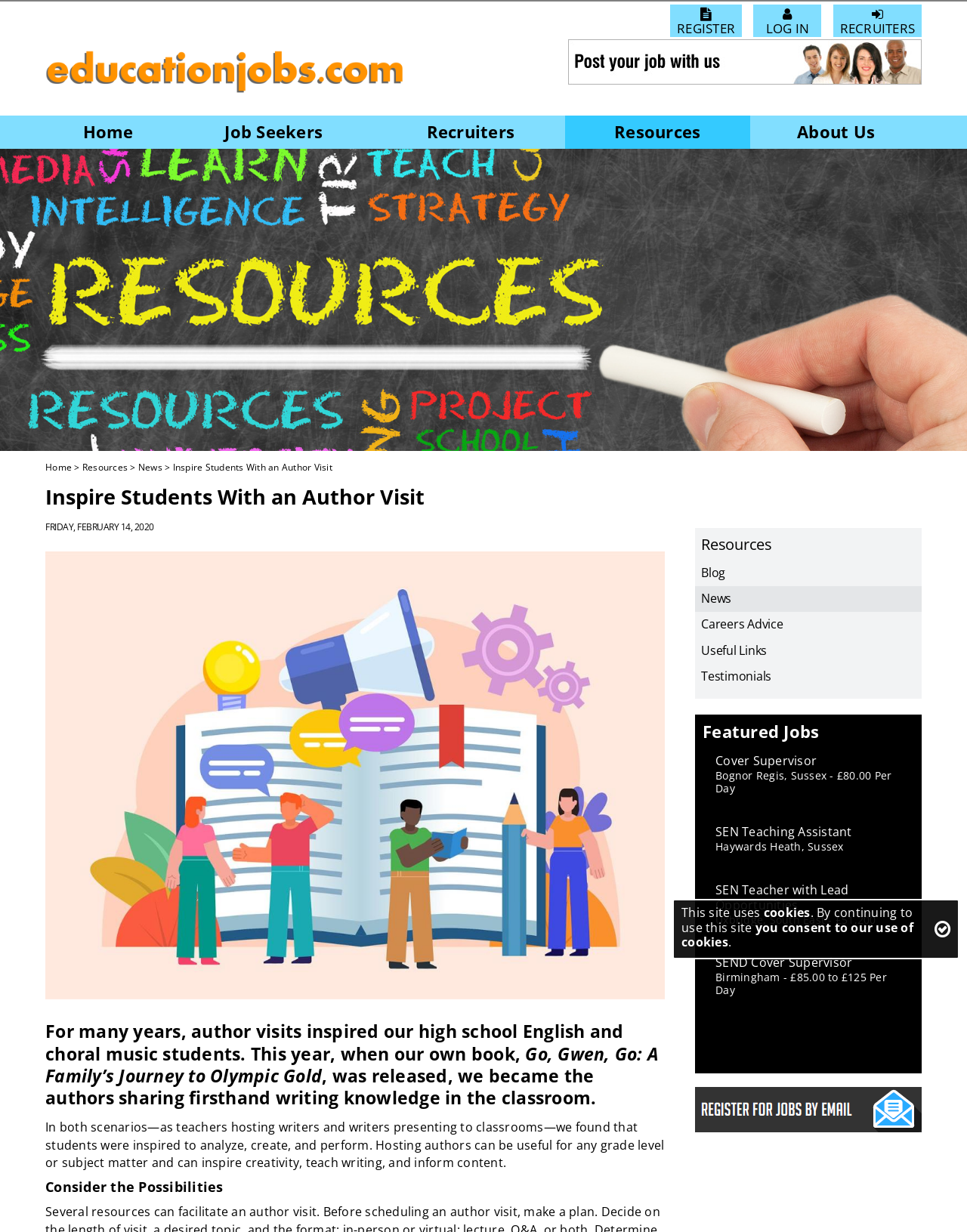Provide a brief response to the question below using a single word or phrase: 
What is the location of the SEN Teaching Assistant job?

Haywards Heath, Sussex